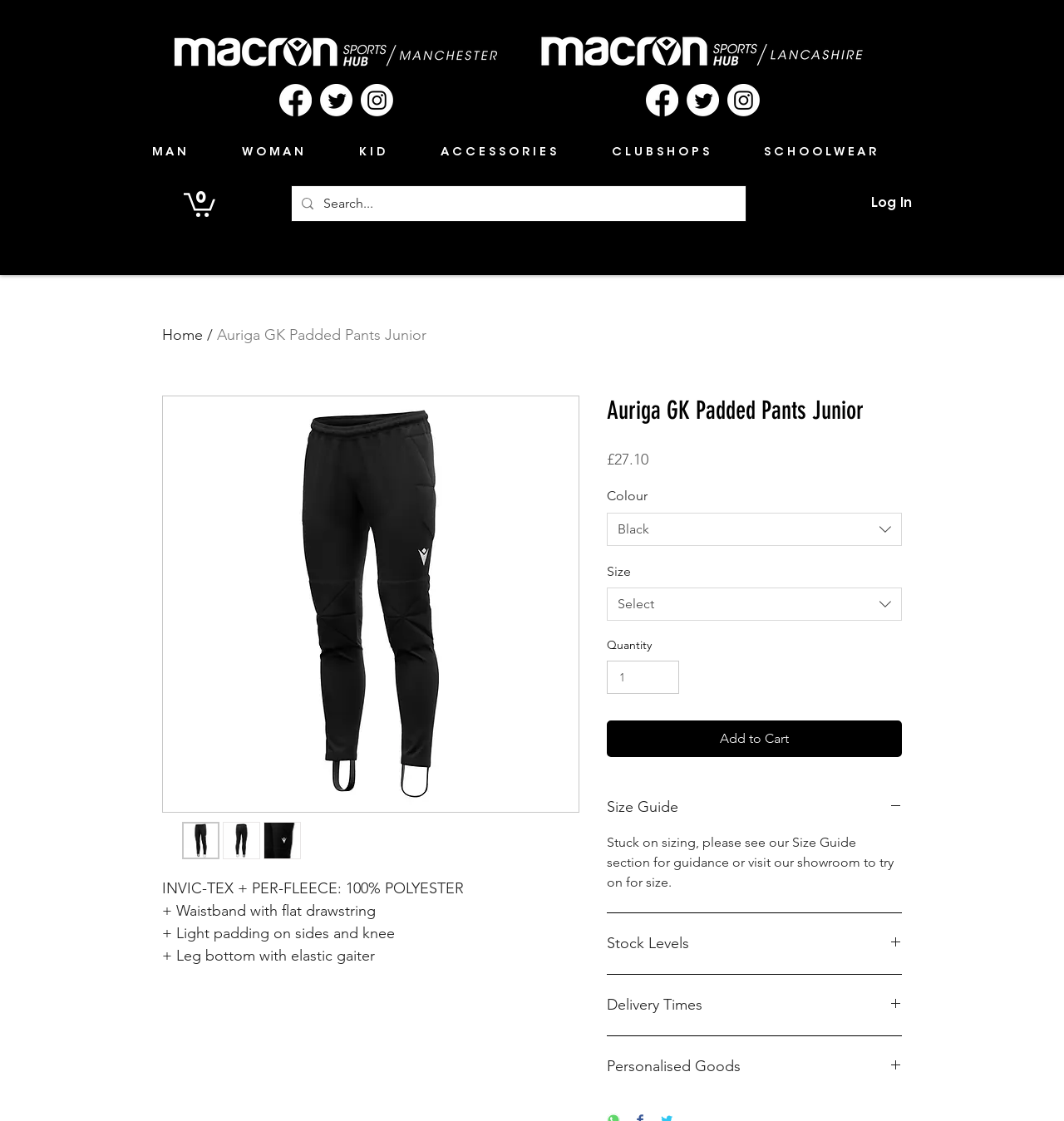Please provide the bounding box coordinates for the element that needs to be clicked to perform the instruction: "Click on Moto G Pure". The coordinates must consist of four float numbers between 0 and 1, formatted as [left, top, right, bottom].

None